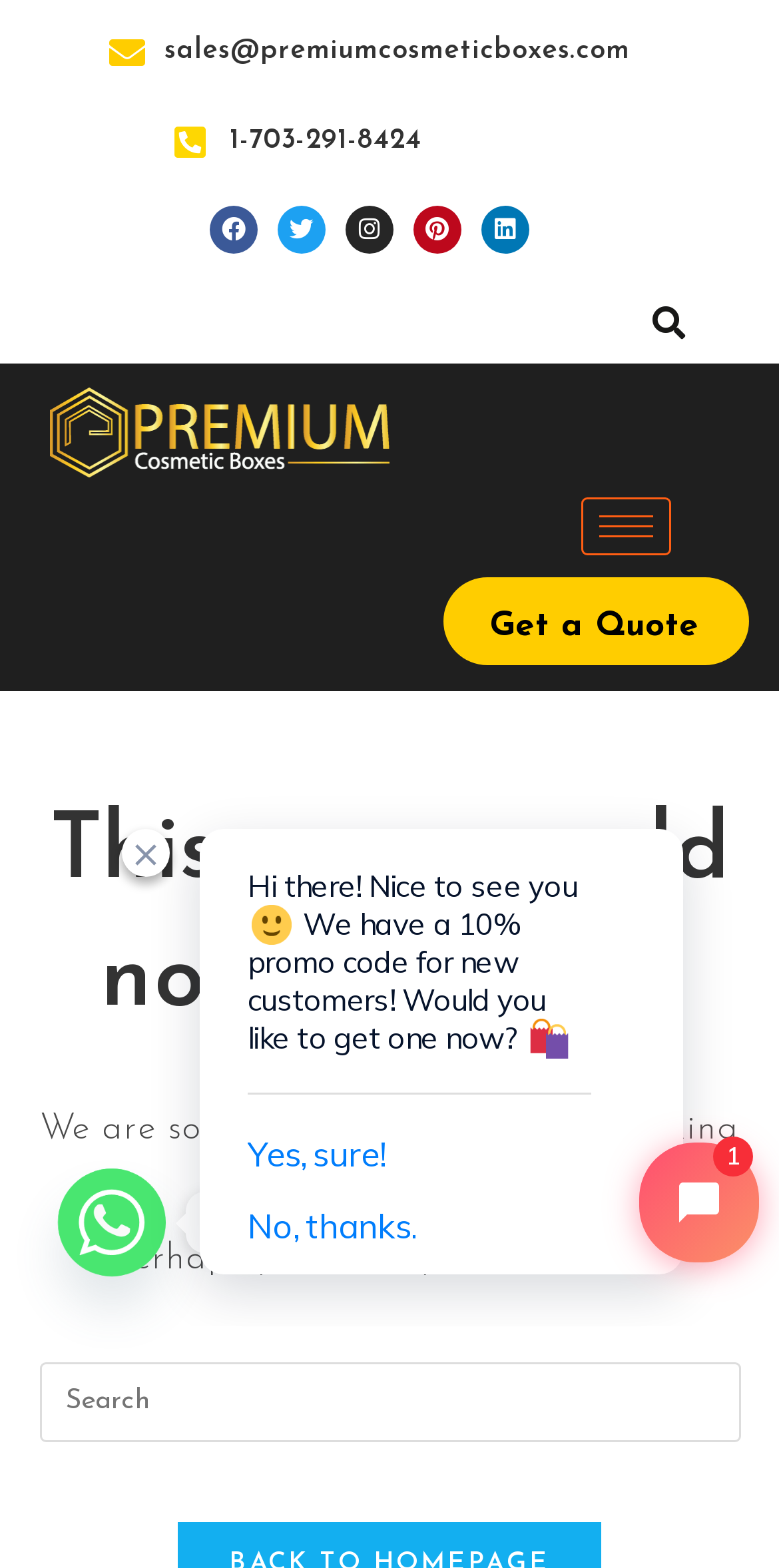Provide the bounding box coordinates of the section that needs to be clicked to accomplish the following instruction: "Search this website."

[0.05, 0.869, 0.95, 0.92]